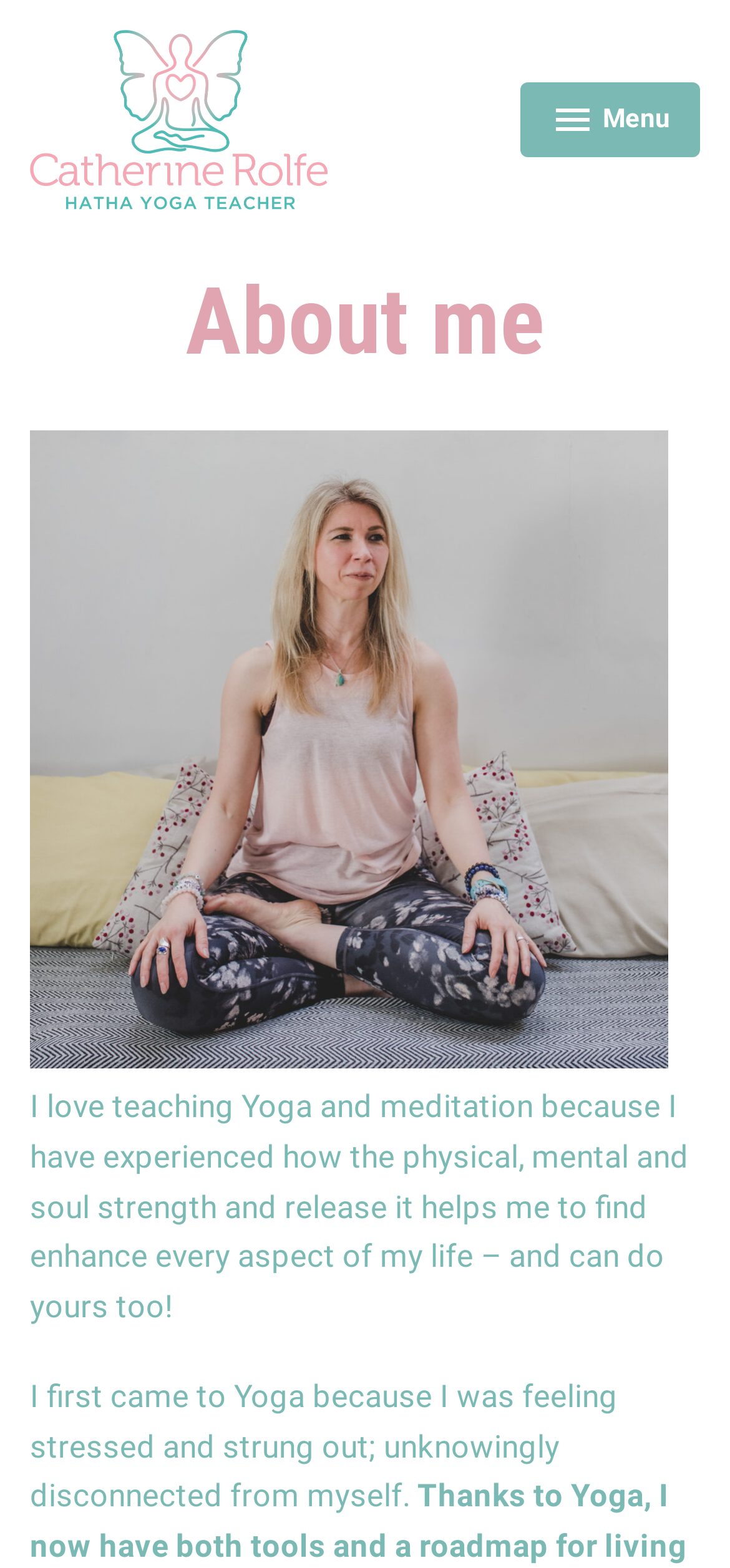Provide a brief response to the question below using one word or phrase:
What is the name of the yoga instructor?

Catherine Rolfe